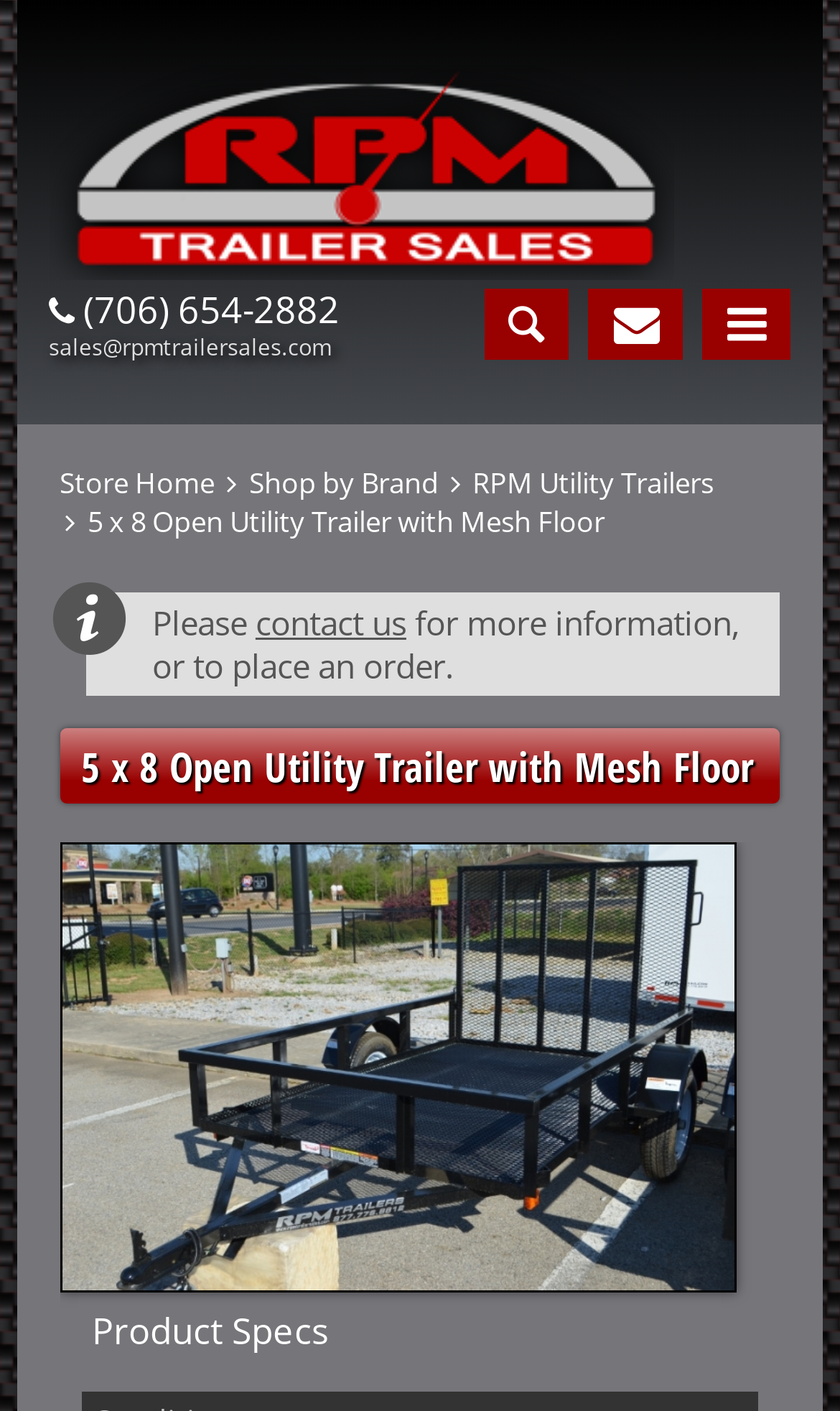What is the purpose of the 'contact us' link?
From the image, respond using a single word or phrase.

to get more information or place an order